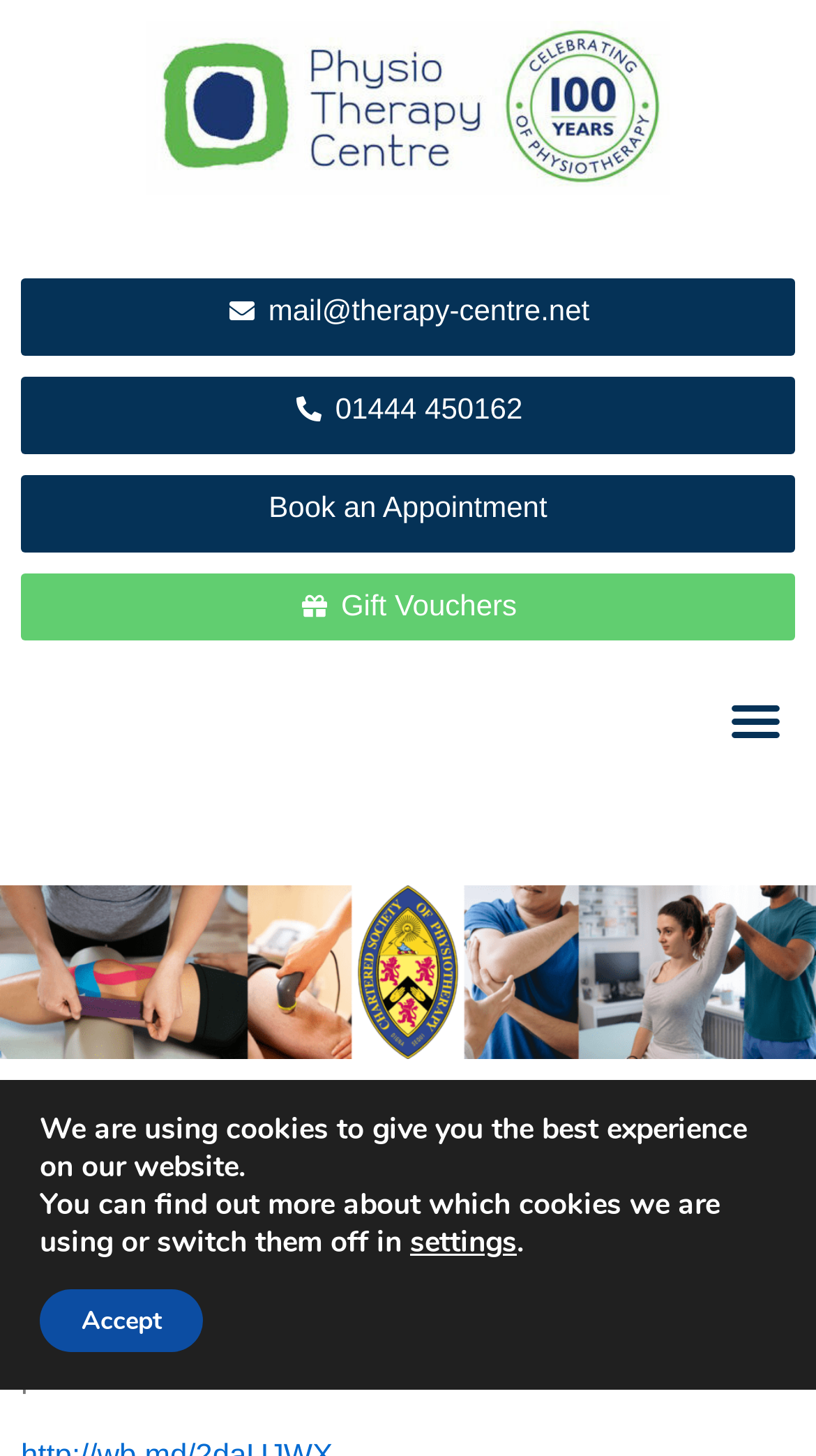Identify the bounding box coordinates of the specific part of the webpage to click to complete this instruction: "Click the 'Menu Toggle' button".

[0.878, 0.468, 0.974, 0.522]